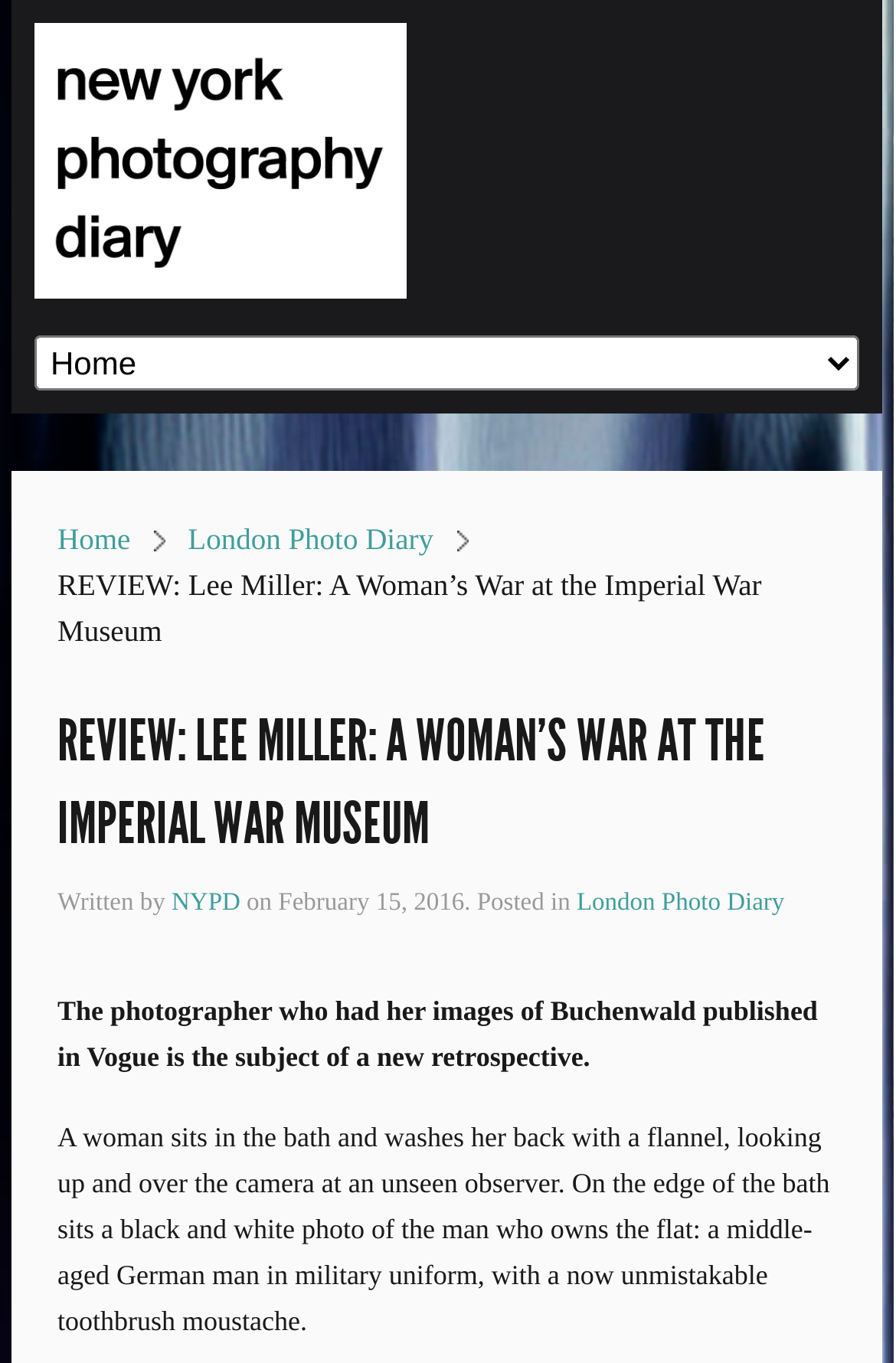Provide a single word or phrase to answer the given question: 
What is the uniform of the man in the black and white photo?

military uniform